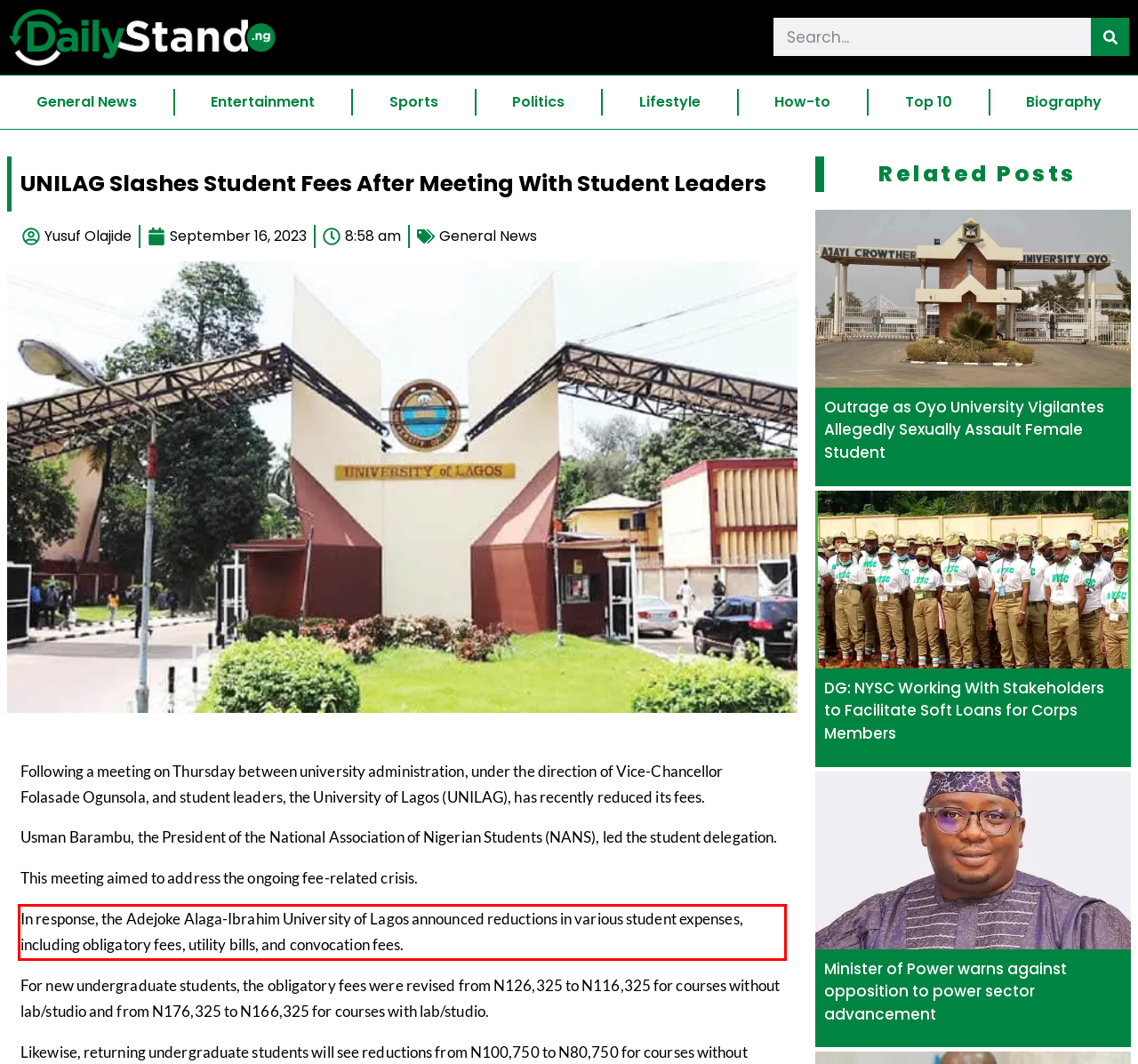Please identify and extract the text from the UI element that is surrounded by a red bounding box in the provided webpage screenshot.

In response, the Adejoke Alaga-Ibrahim University of Lagos announced reductions in various student expenses, including obligatory fees, utility bills, and convocation fees.